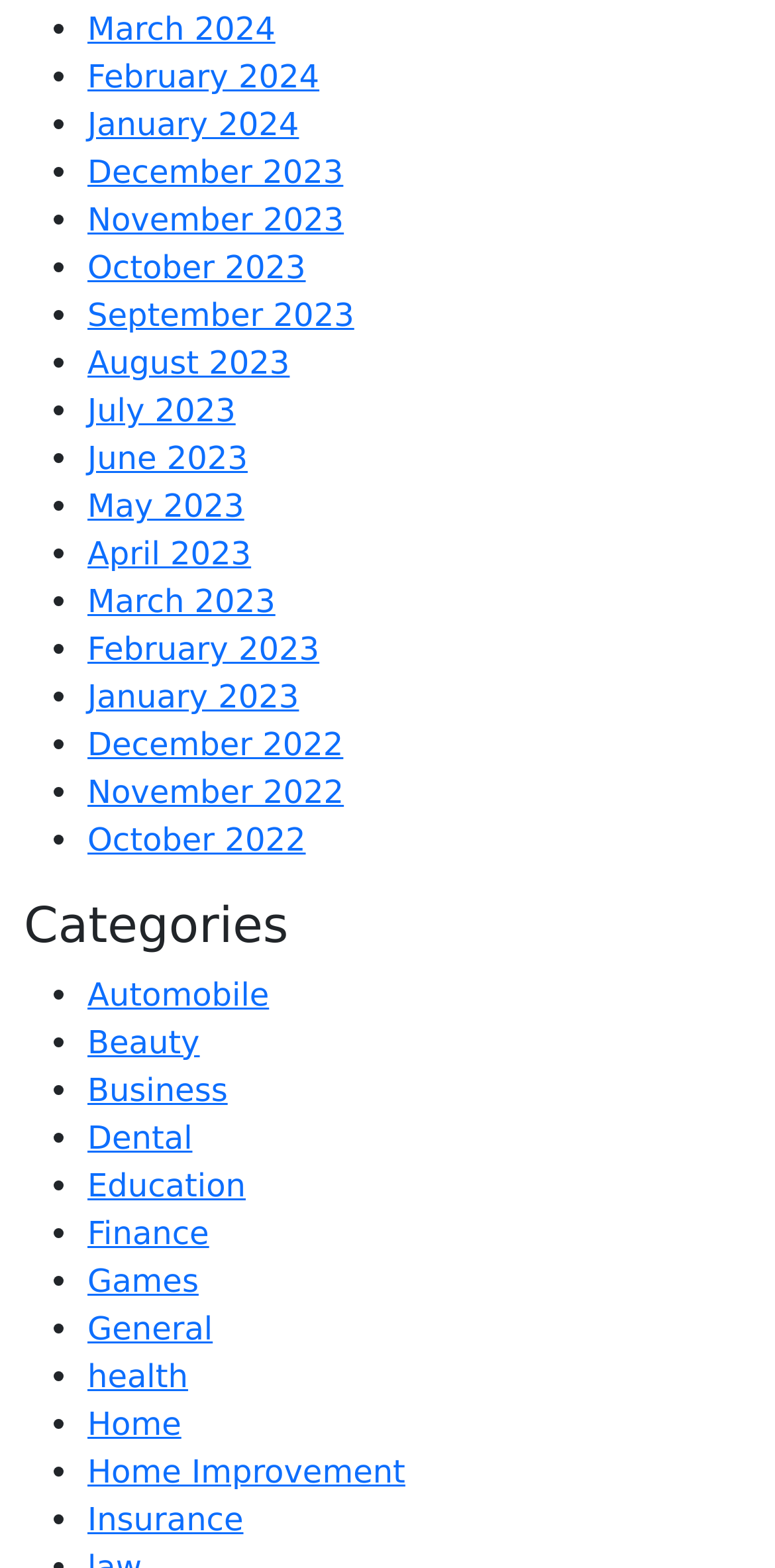Locate the bounding box coordinates of the element that needs to be clicked to carry out the instruction: "Browse Automobile category". The coordinates should be given as four float numbers ranging from 0 to 1, i.e., [left, top, right, bottom].

[0.113, 0.622, 0.347, 0.646]